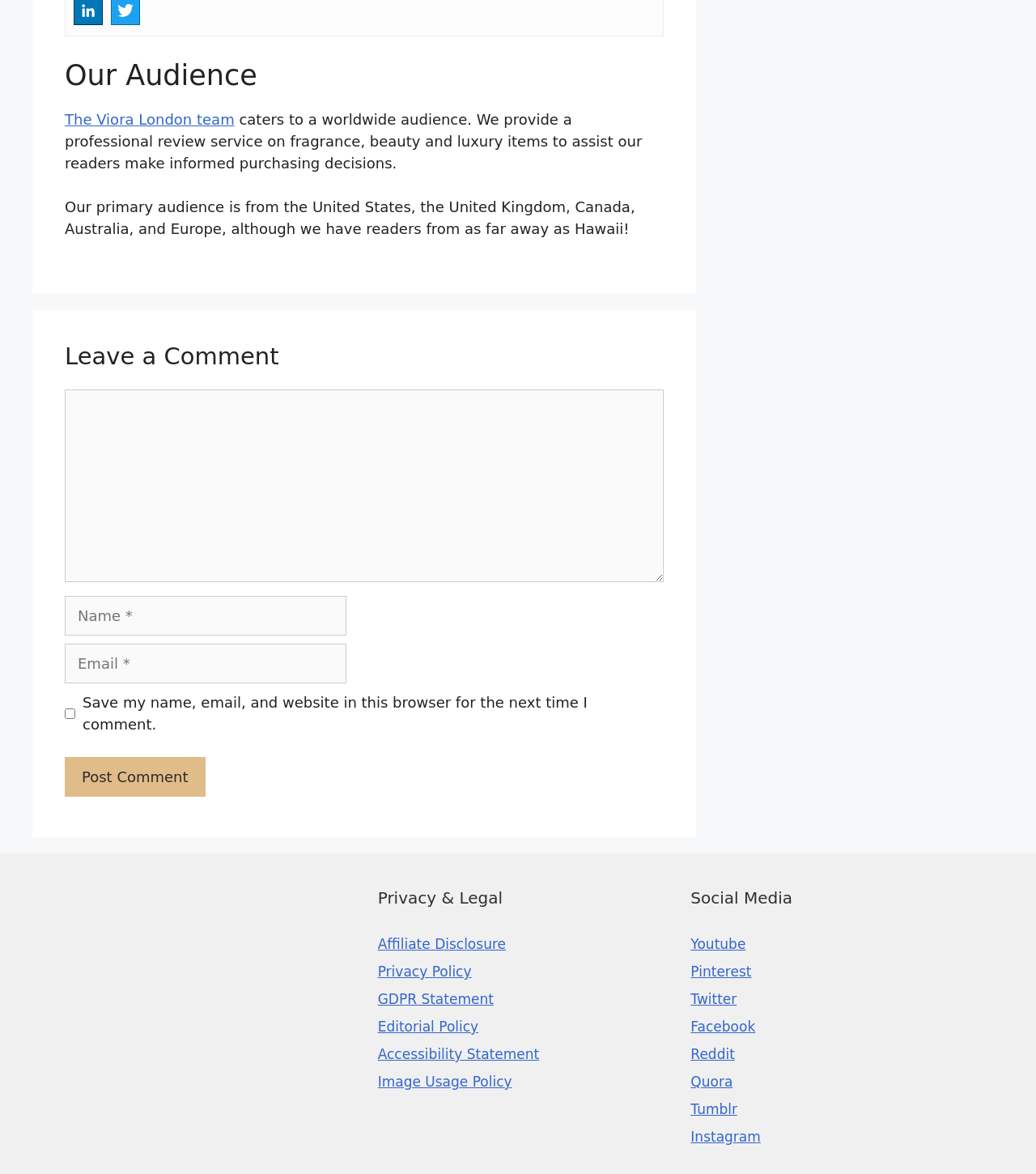Could you please study the image and provide a detailed answer to the question:
What is the topic of the 'Editorial Policy' link?

The topic of the 'Editorial Policy' link can be determined by its label, which suggests that it is related to the editorial guidelines or policies of the website.